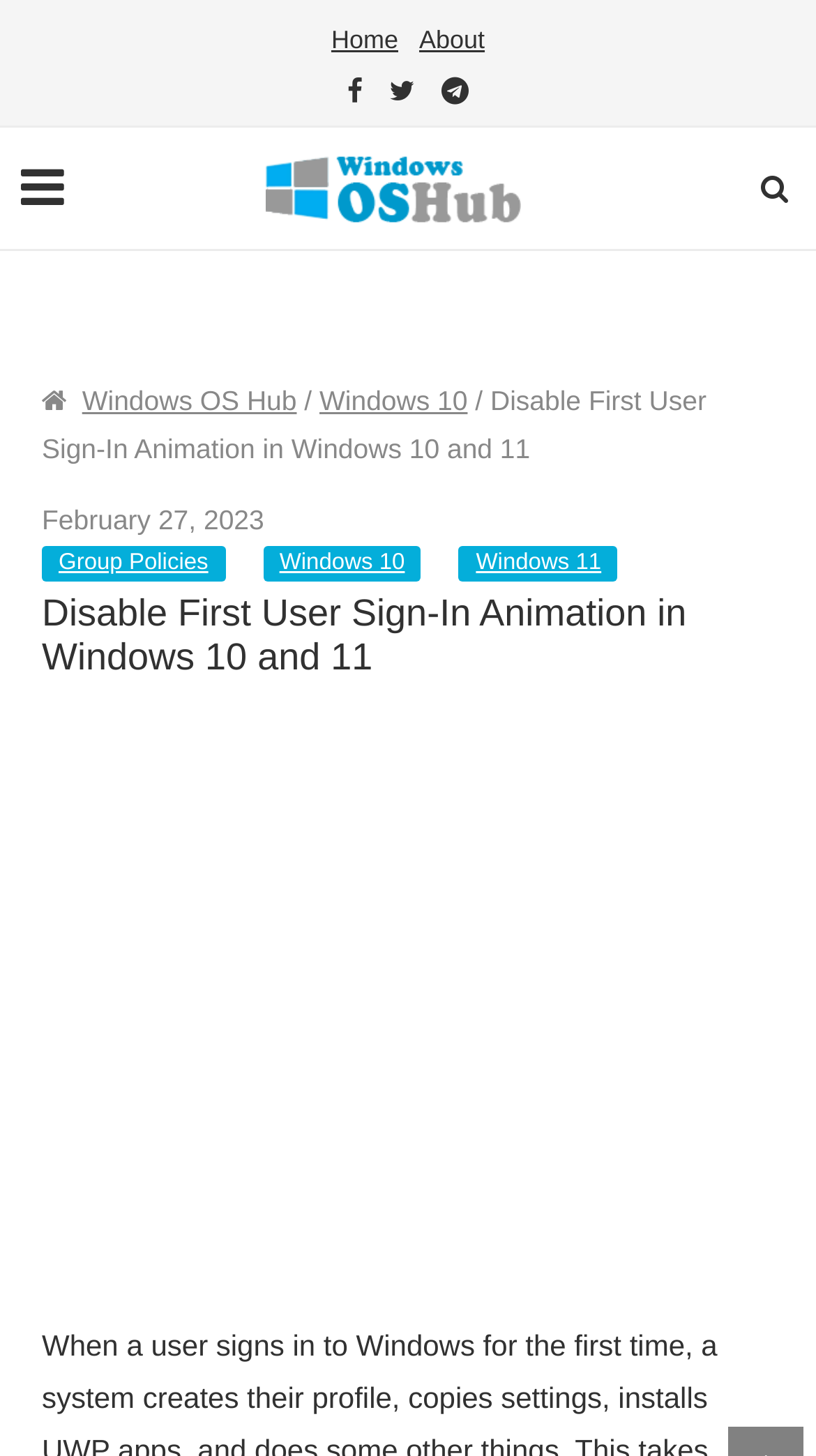Generate a comprehensive description of the contents of the webpage.

The webpage is about disabling the first user sign-in animation in Windows 10 and 11. At the top, there are four links: "Home", "About", and two icons represented by "\uf09a" and "\uf099". To the right of these links, there are three more icons represented by "\uf2c6". 

Below these links and icons, there is a table with a heading "Windows OS Hub" that contains a link to the same webpage and an image with the same name. To the right of this heading, there is a static text "\xa0", followed by a link to "Windows OS Hub", a forward slash, and another link to "Windows 10". 

The main content of the webpage starts with a heading "Disable First User Sign-In Animation in Windows 10 and 11" and a static text with the same content. Below this heading, there is a static text "February 27, 2023", indicating the date of the article. 

There are three links below the date: "Group Policies", "Windows 10", and "Windows 11". The main article content starts below these links, but the exact content is not specified in the accessibility tree.